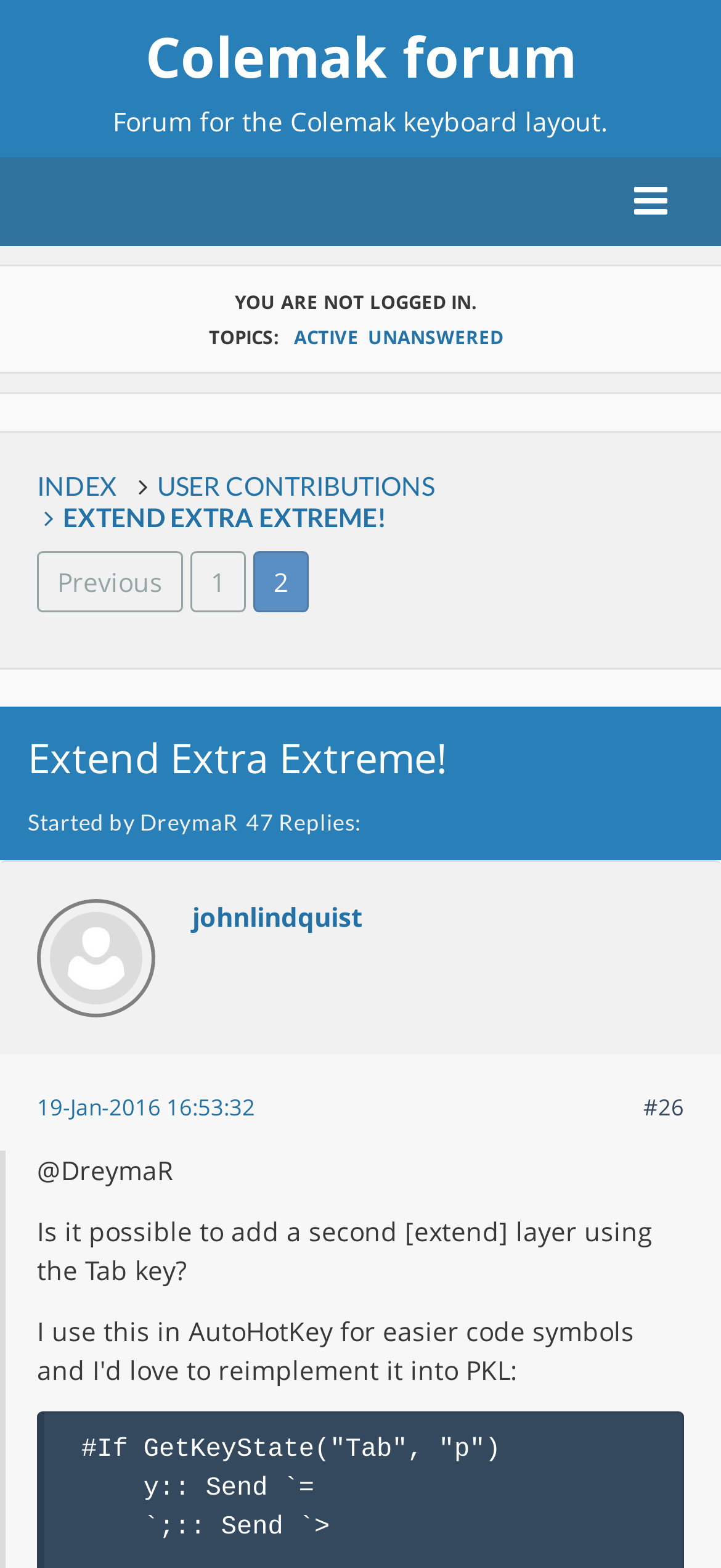Kindly determine the bounding box coordinates of the area that needs to be clicked to fulfill this instruction: "browse active topics".

[0.408, 0.206, 0.497, 0.223]